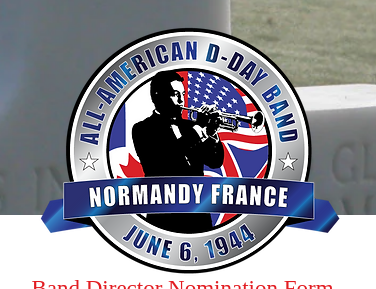Describe all the elements and aspects of the image comprehensively.

The image features a logo for the "All-American D-Day Band," prominently displaying a silhouette of a musician playing the trumpet. The logo is set against a background that incorporates elements of the American flag, symbolizing unity and patriotism. Below the logo, the text "NORMANDY FRANCE" is prominently displayed, with the date "JUNE 6, 1944," commemorating the historical significance of D-Day. At the bottom, the caption "Band Director Nomination Form" is presented in bold red letters, indicating that this logo is associated with an initiative for band directors to nominate students for participation in this prestigious band event. The design combines historical elements with cultural pride, reflecting the honor of performing at such a significant event.